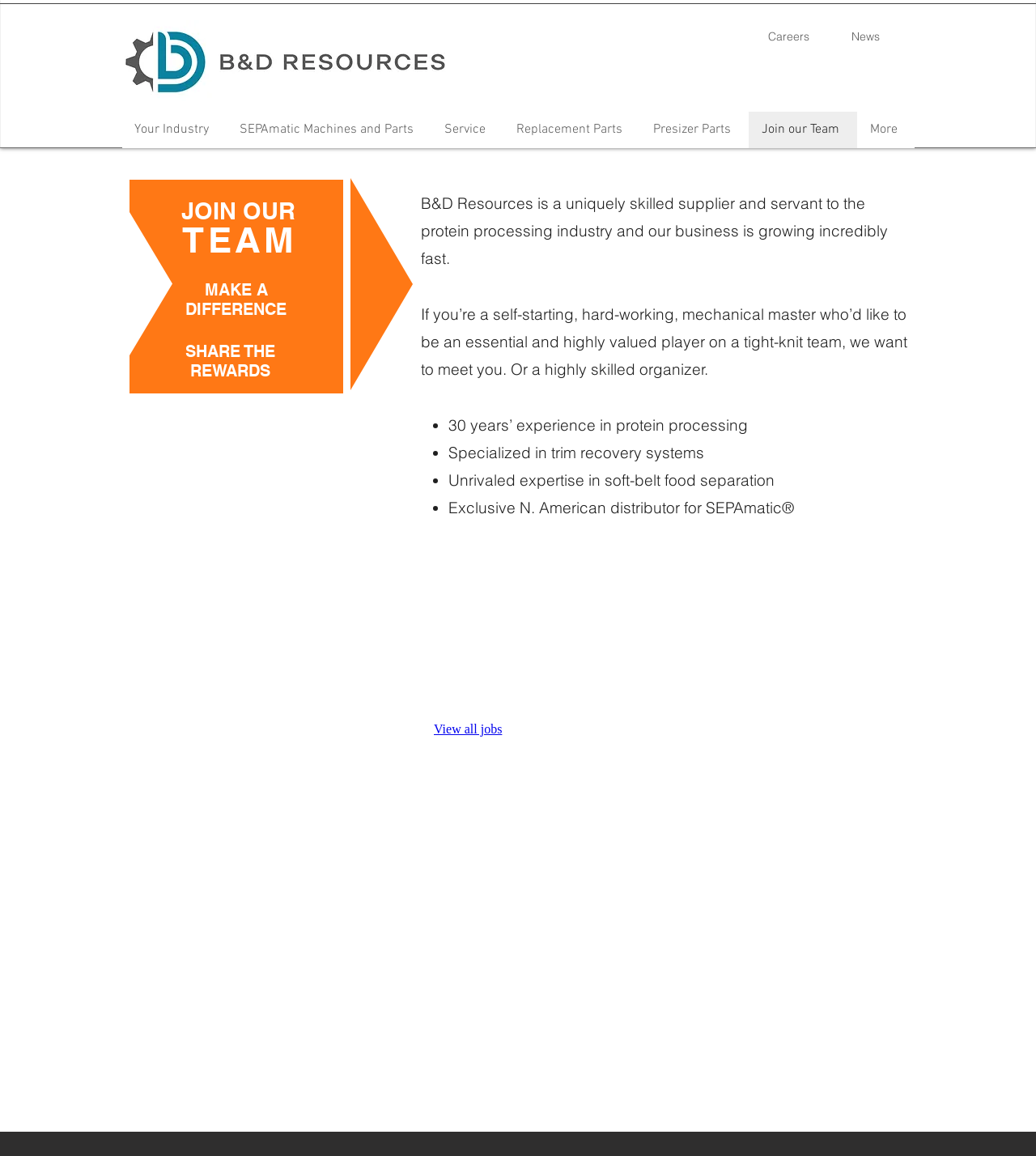Please use the details from the image to answer the following question comprehensively:
What type of job seekers is B&D Resources looking for?

The webpage mentions 'If you’re a self-starting, hard-working, mechanical master who’d like to be an essential and highly valued player on a tight-knit team, we want to meet you.' indicating that B&D Resources is looking for job seekers with these qualities.